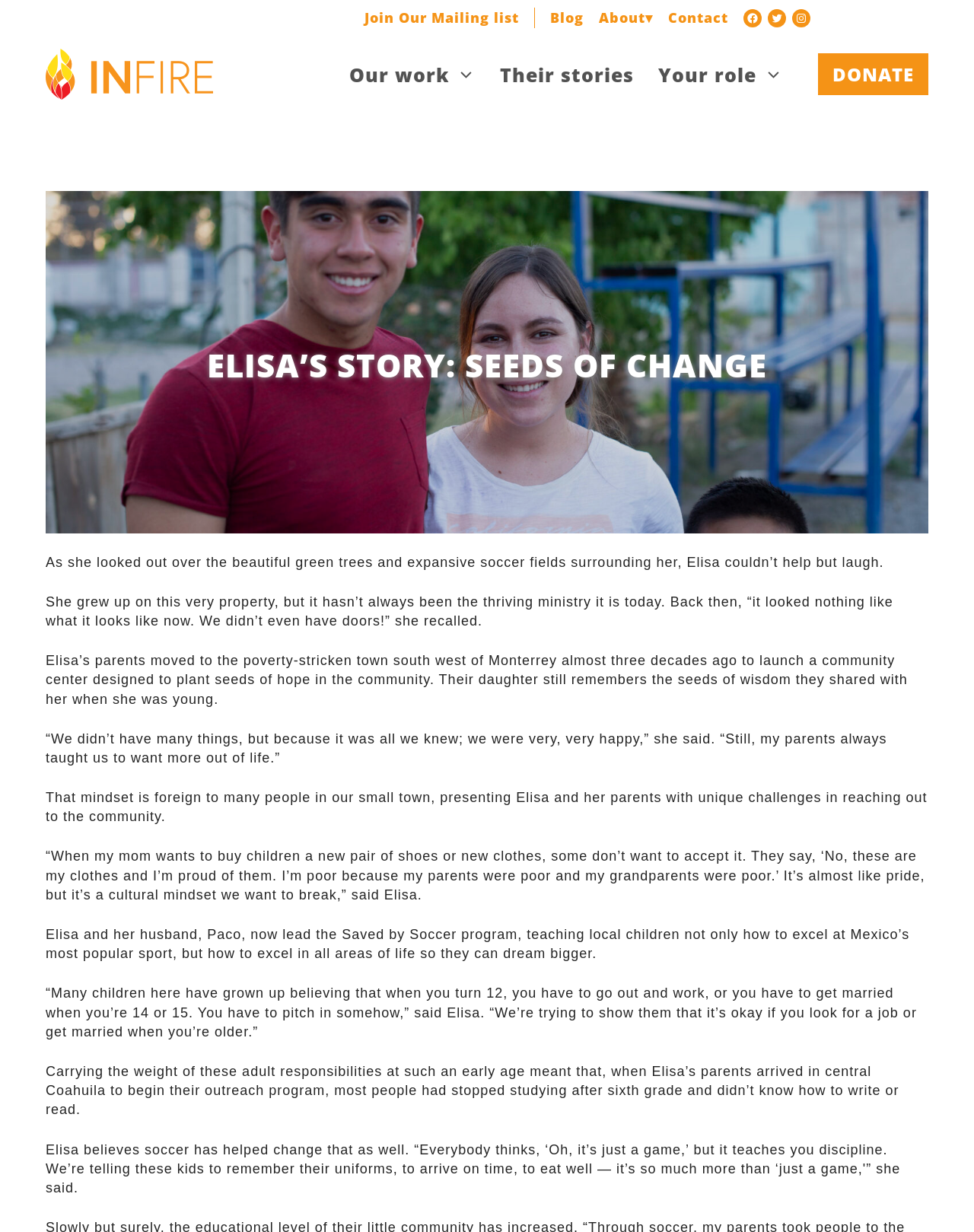Please answer the following question using a single word or phrase: 
What is the location where Elisa's parents moved to launch a community center?

A town south west of Monterrey